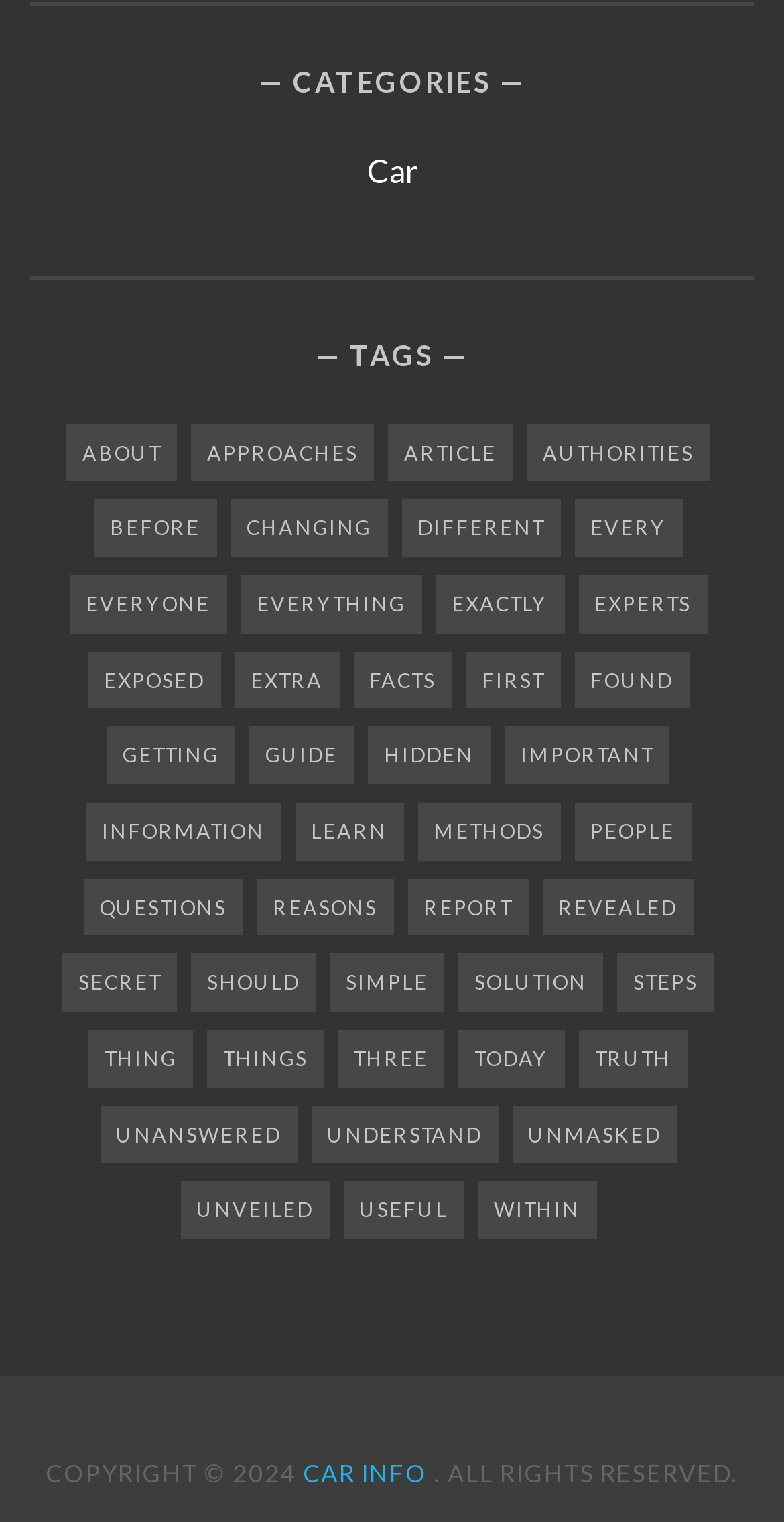Please provide the bounding box coordinates in the format (top-left x, top-left y, bottom-right x, bottom-right y). Remember, all values are floating point numbers between 0 and 1. What is the bounding box coordinate of the region described as: should

[0.244, 0.627, 0.403, 0.665]